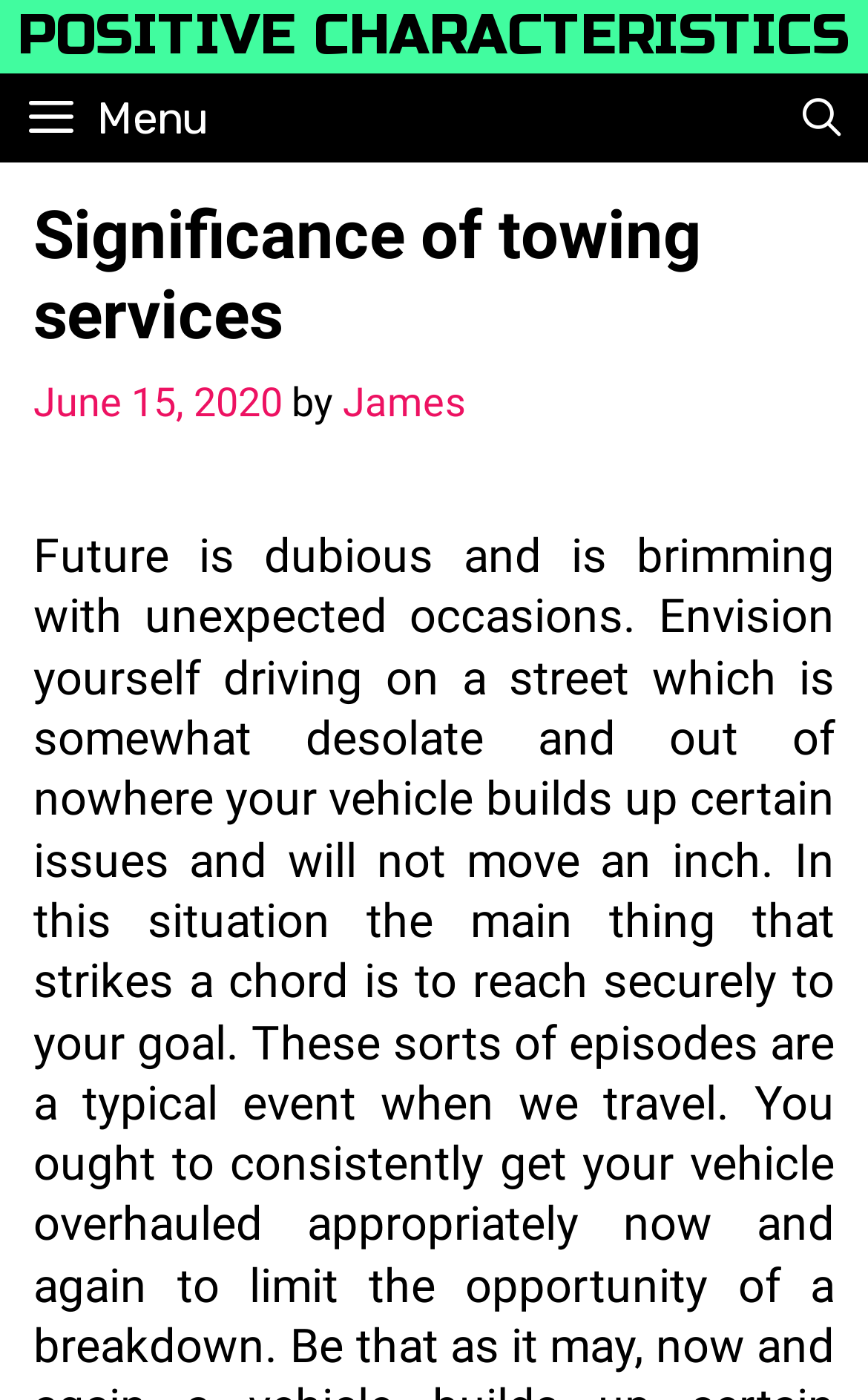Please determine the bounding box coordinates for the UI element described here. Use the format (top-left x, top-left y, bottom-right x, bottom-right y) with values bounded between 0 and 1: June 11, 2020June 15, 2020

[0.038, 0.271, 0.326, 0.304]